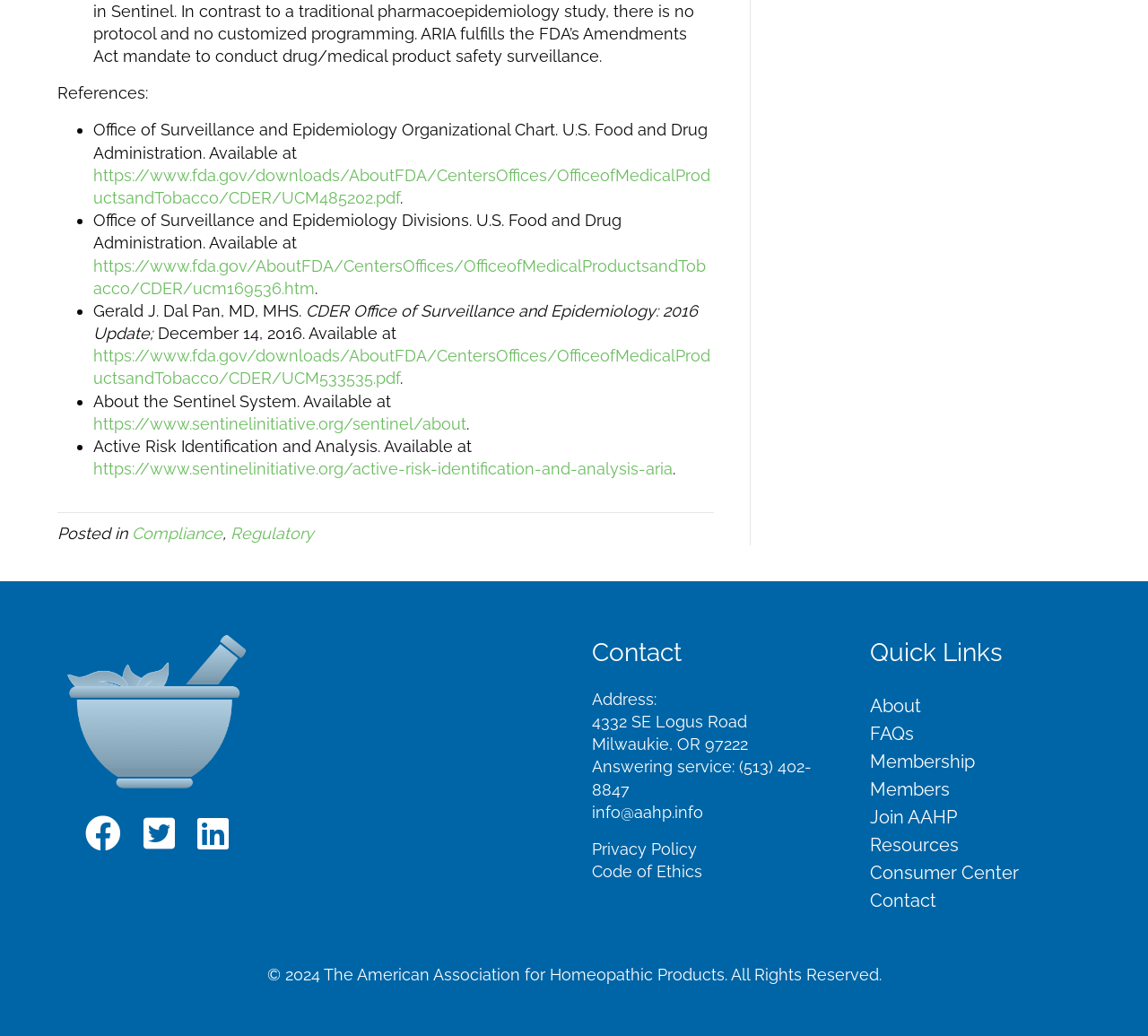Determine the bounding box coordinates for the clickable element required to fulfill the instruction: "Call the answering service". Provide the coordinates as four float numbers between 0 and 1, i.e., [left, top, right, bottom].

[0.516, 0.731, 0.707, 0.771]